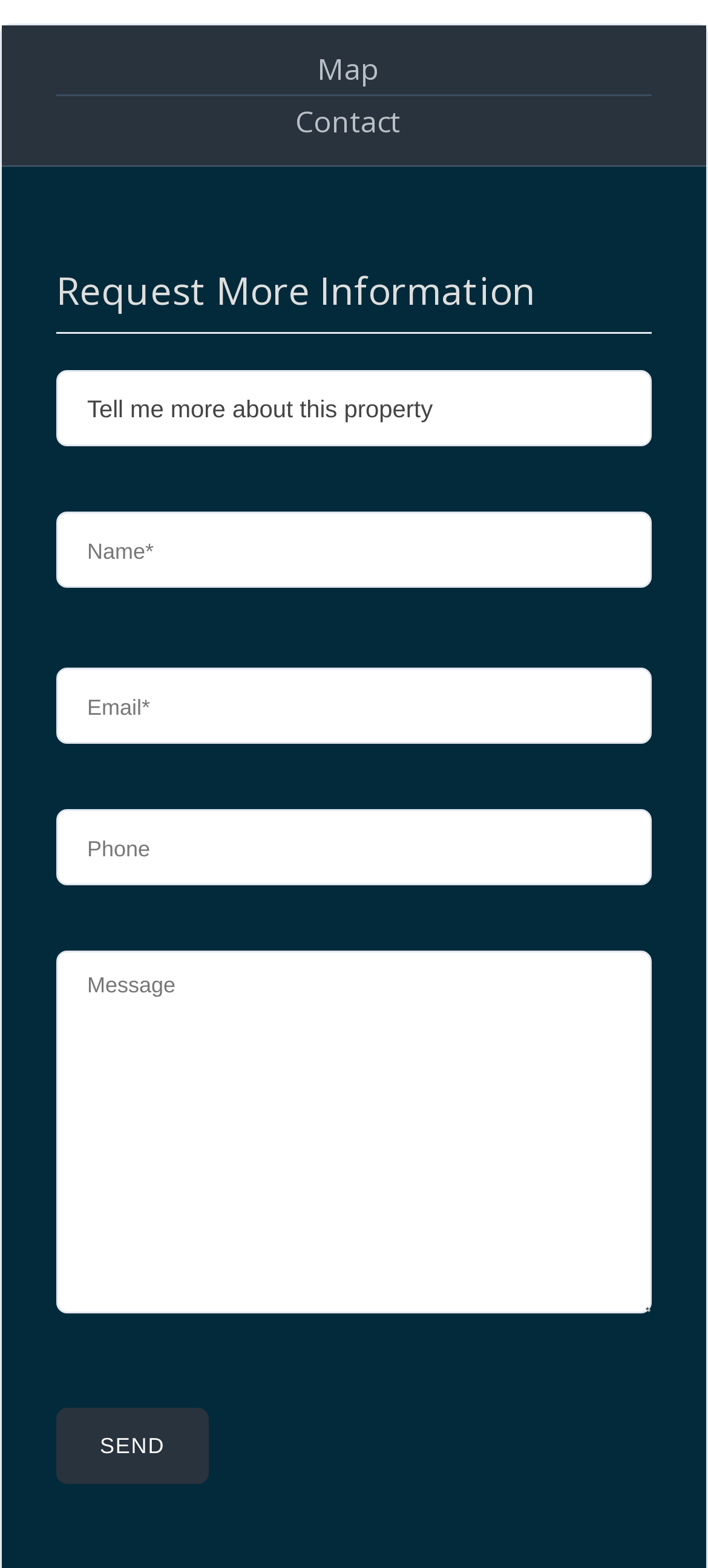Determine the bounding box coordinates for the UI element with the following description: "Map". The coordinates should be four float numbers between 0 and 1, represented as [left, top, right, bottom].

[0.448, 0.031, 0.535, 0.057]